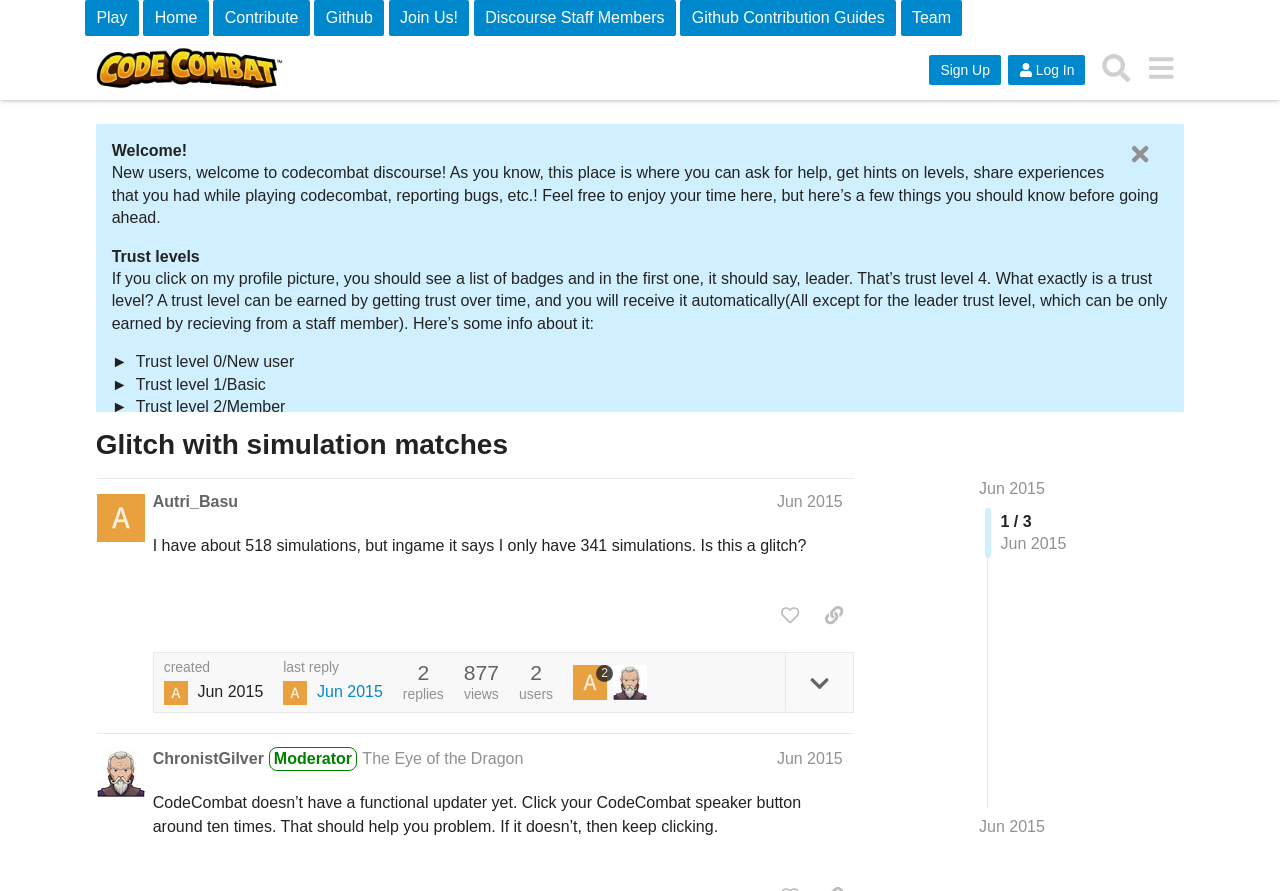How many trust levels are there?
Look at the image and answer the question with a single word or phrase.

7